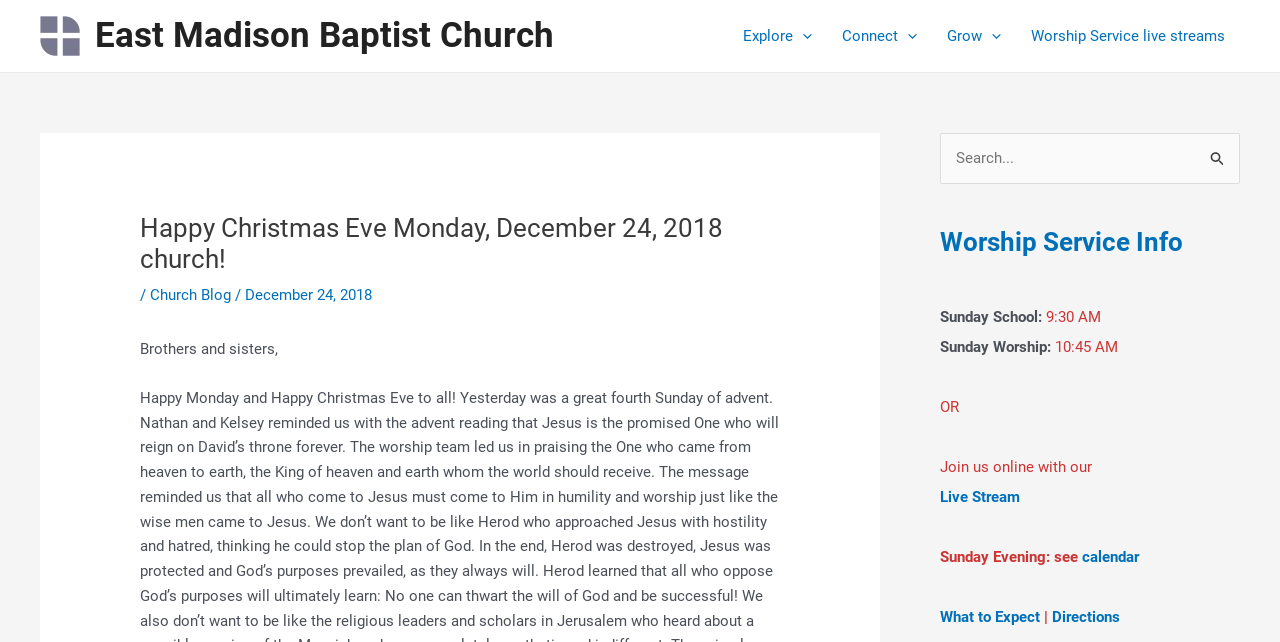Please provide a comprehensive answer to the question based on the screenshot: What is the purpose of the 'Search for:' box?

The 'Search for:' box is a search function that allows users to search the website for specific content, as indicated by the search icon and the button 'Search Submit'.